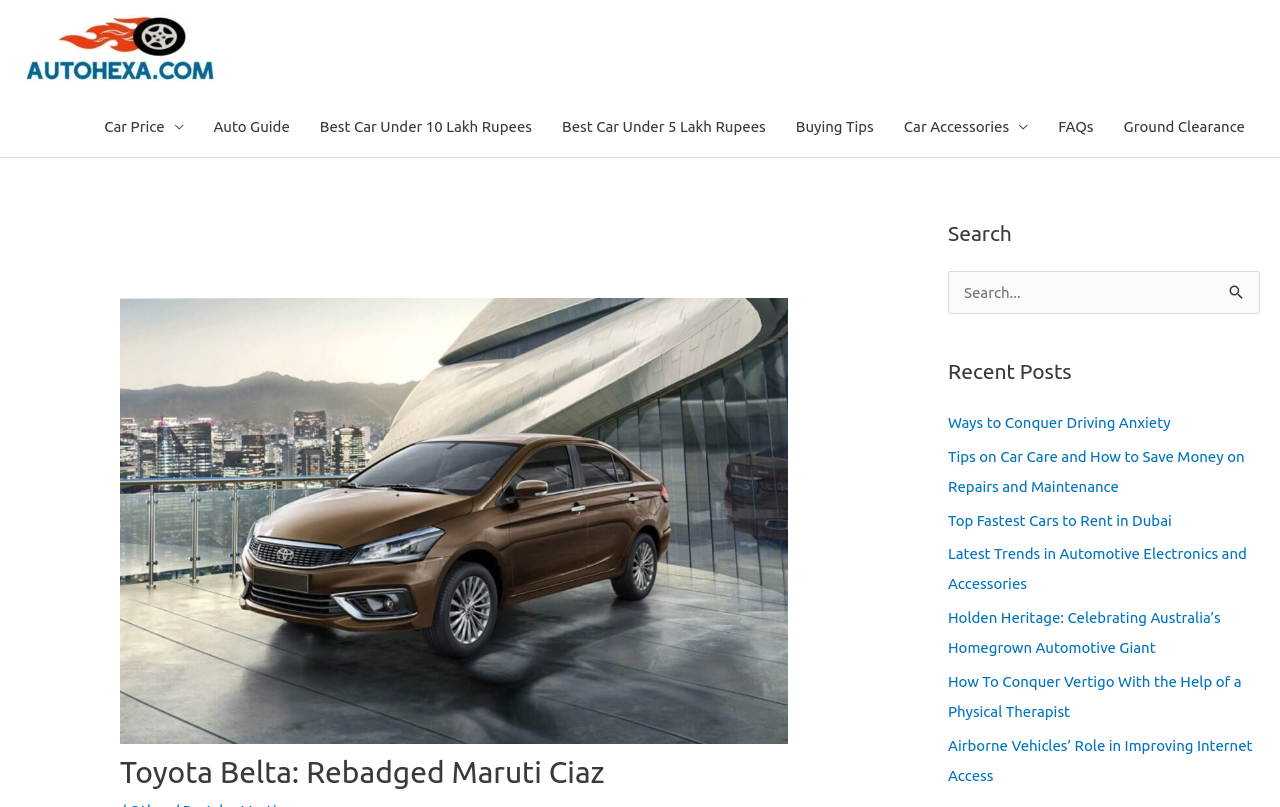Locate the bounding box coordinates of the clickable area needed to fulfill the instruction: "Click on the 'Uncategorized' link".

None